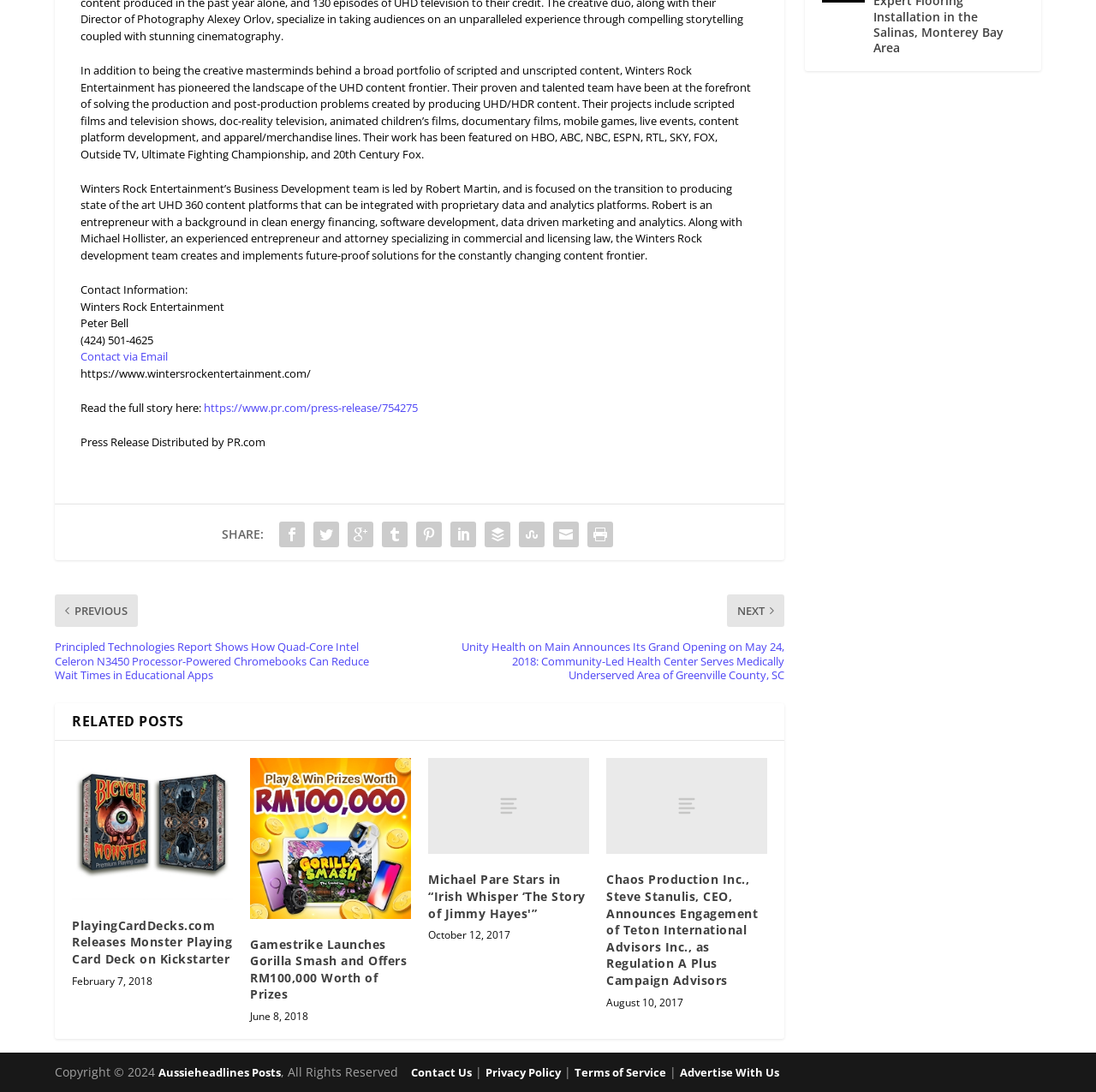Respond with a single word or short phrase to the following question: 
Who is the leader of Winters Rock Entertainment's Business Development team?

Robert Martin